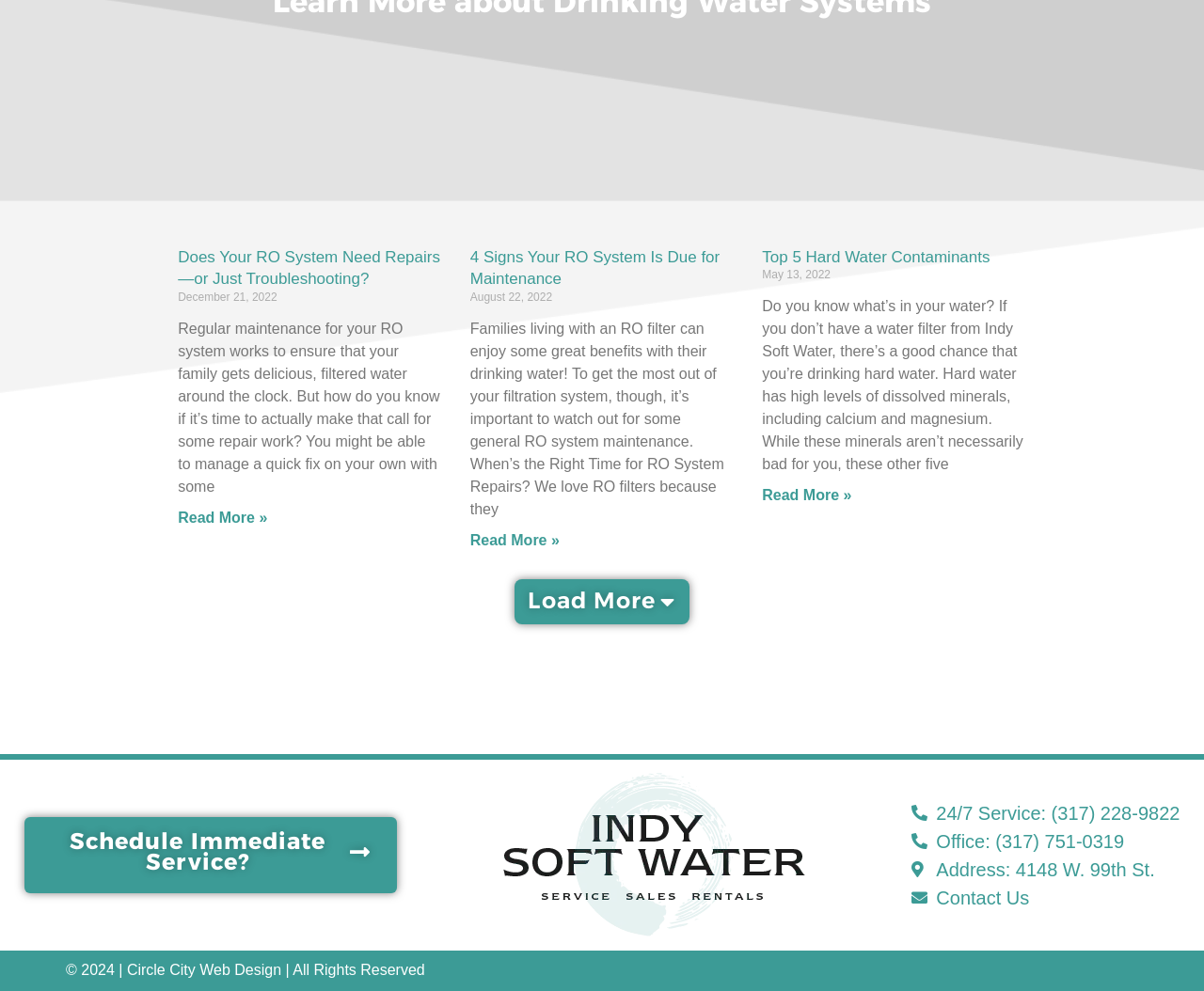How many articles are on this webpage?
Based on the image, respond with a single word or phrase.

3